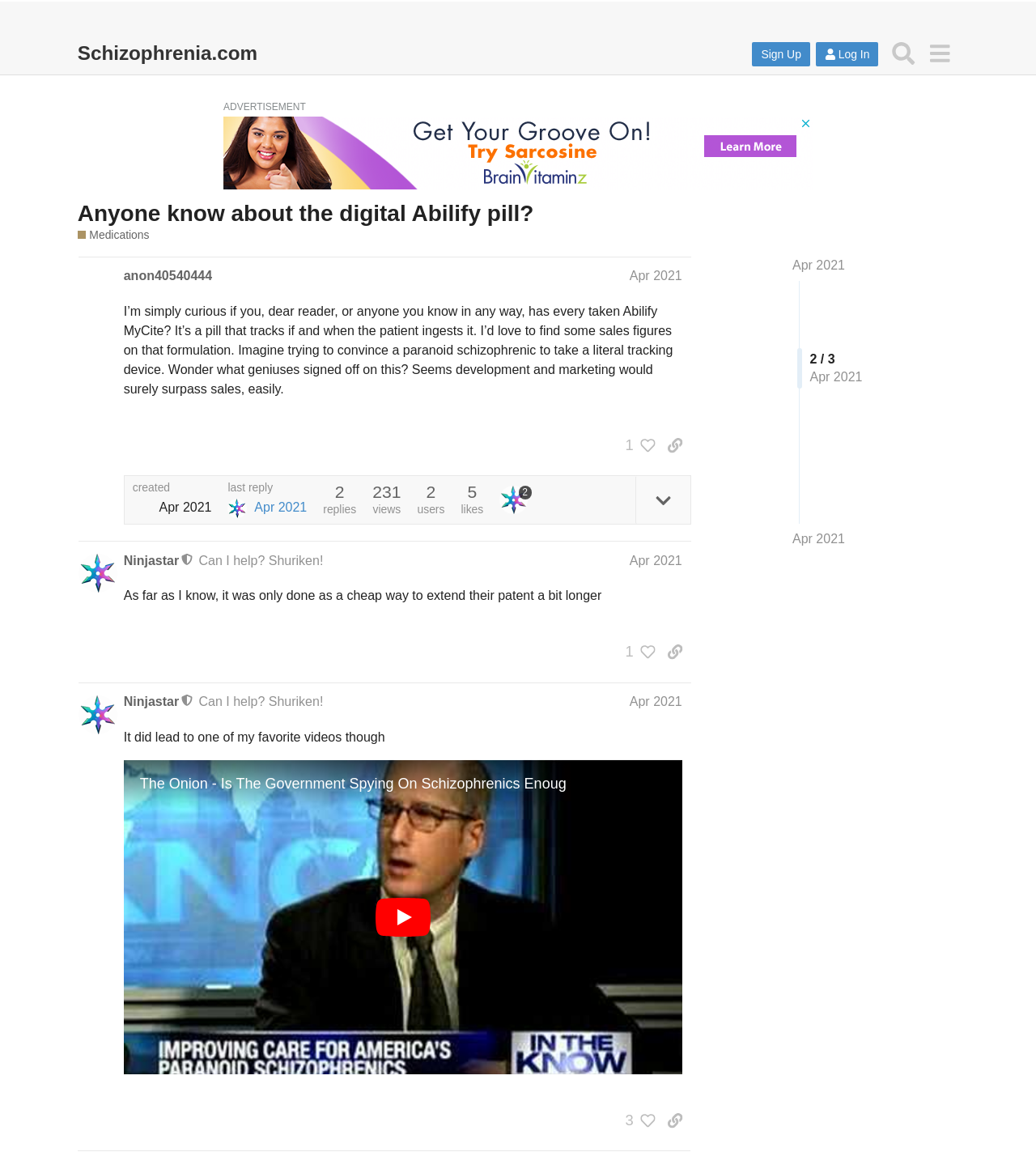Pinpoint the bounding box coordinates of the clickable element needed to complete the instruction: "Copy a link to the post by Ninjastar". The coordinates should be provided as four float numbers between 0 and 1: [left, top, right, bottom].

[0.637, 0.554, 0.667, 0.578]